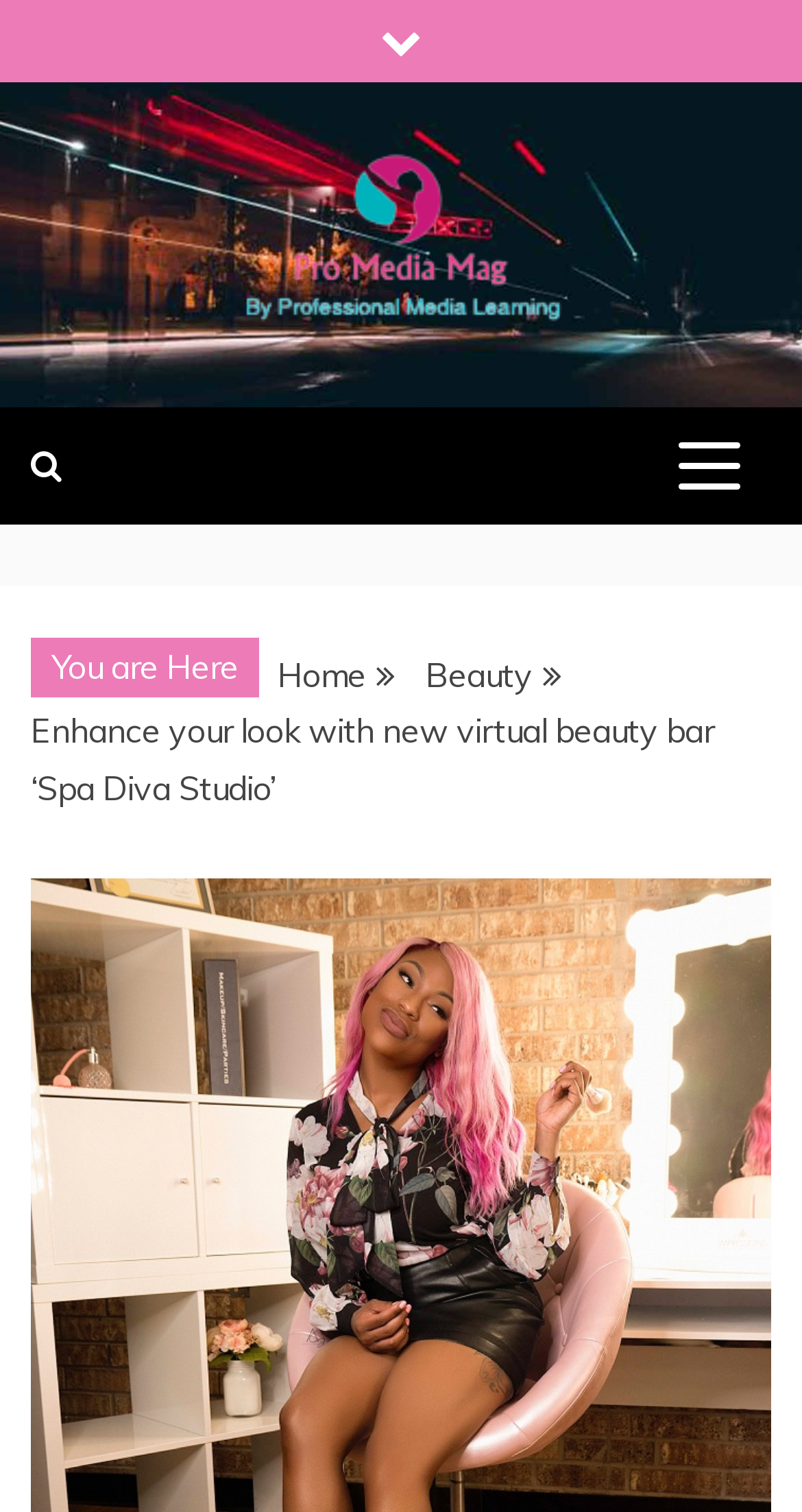Based on the element description Pro Media Mag, identify the bounding box of the UI element in the given webpage screenshot. The coordinates should be in the format (top-left x, top-left y, bottom-right x, bottom-right y) and must be between 0 and 1.

[0.155, 0.227, 0.96, 0.438]